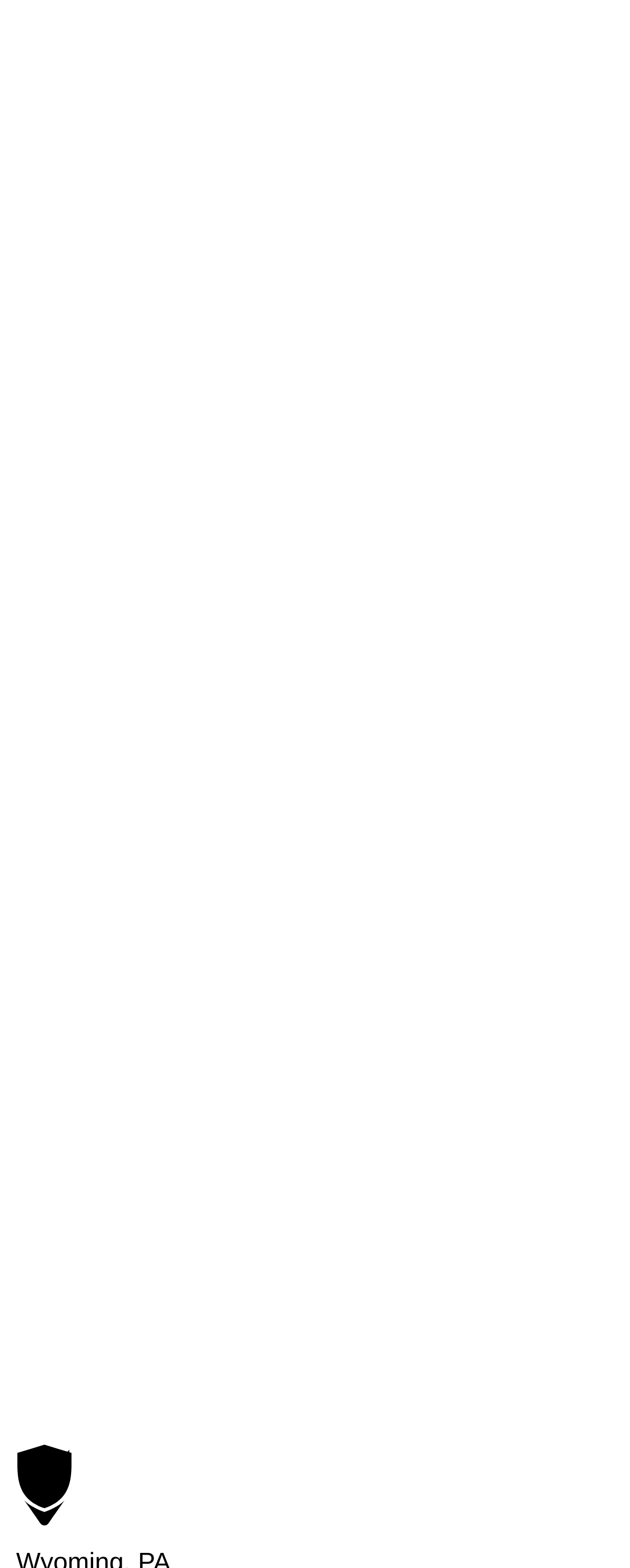What is the region shown in the map image?
Please provide a comprehensive and detailed answer to the question.

The map image on the webpage shows the region of Wyoming PA, which is indicated by the image description 'Map of Wyoming PA'.